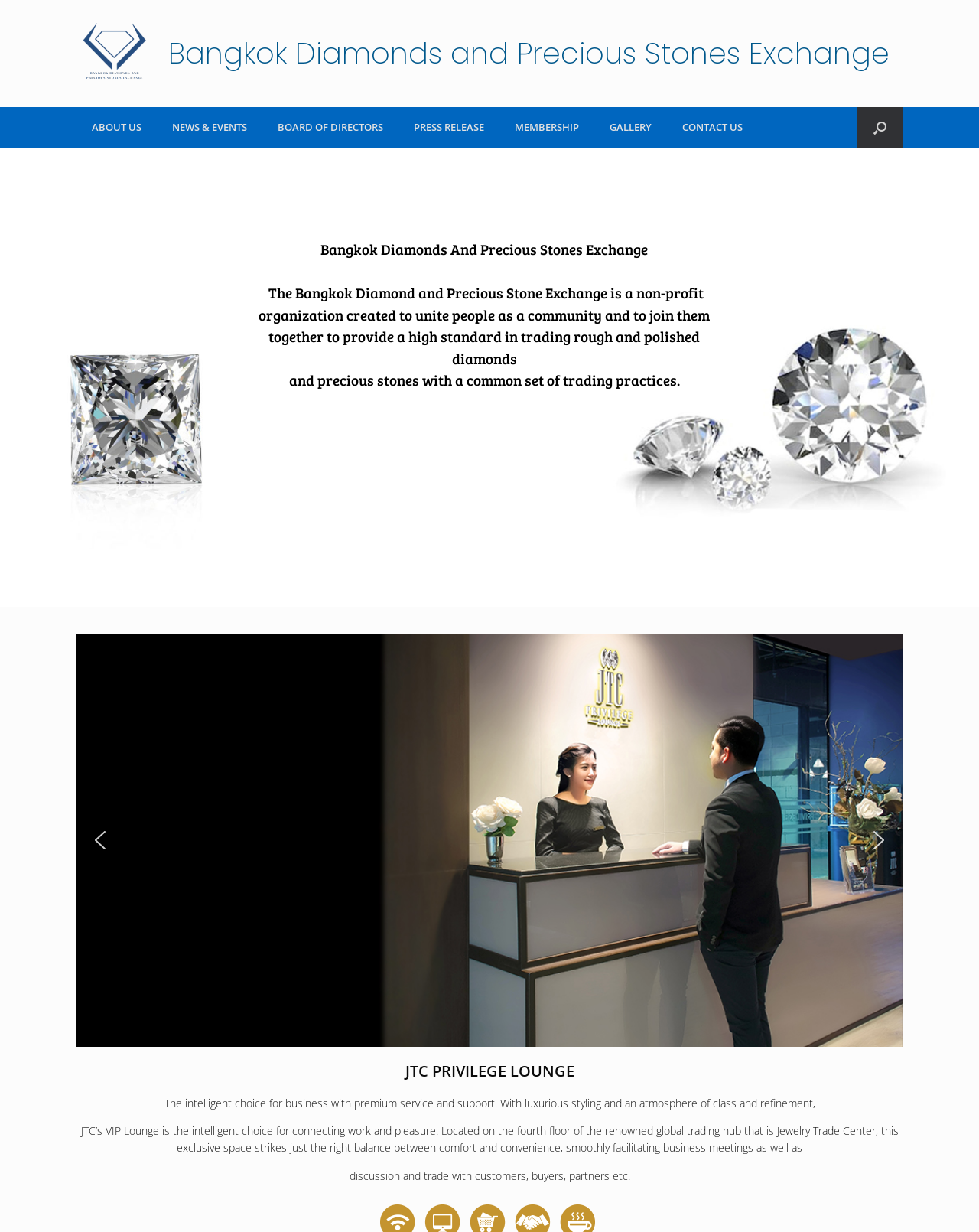Using the provided description: "BOARD OF DIRECTORS", find the bounding box coordinates of the corresponding UI element. The output should be four float numbers between 0 and 1, in the format [left, top, right, bottom].

[0.268, 0.087, 0.407, 0.12]